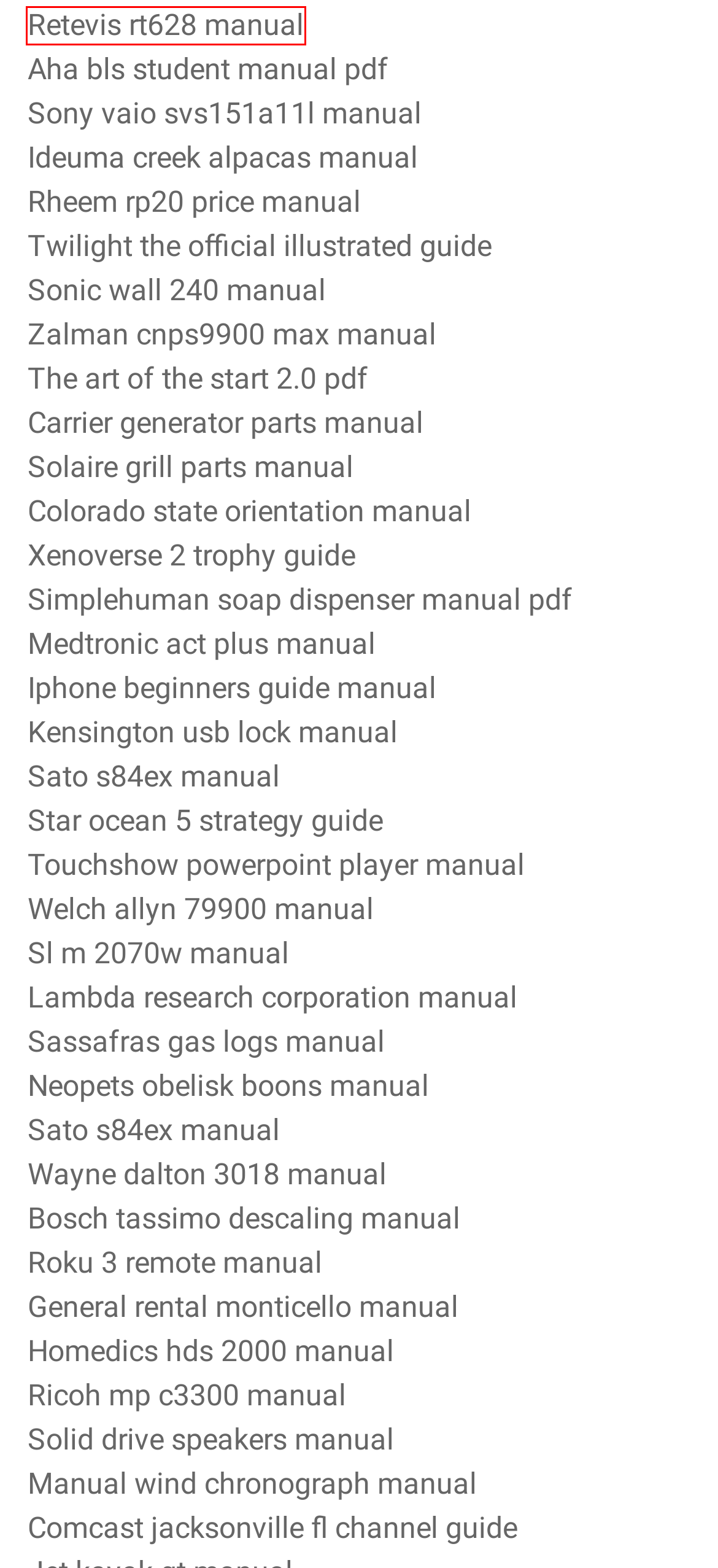Observe the screenshot of a webpage with a red bounding box around an element. Identify the webpage description that best fits the new page after the element inside the bounding box is clicked. The candidates are:
A. slot para ram com defeito no mac mini - zerkalorpdz.web.app
B. Negociação de ações e corretor fljkf
C. Como negociar forex a longo prazo bqvke
D. Canal plus sur mon pc
E. Carsim torrent link free download
F. 3 قمم التداول slbno
G. Slots para mac os x qbgou
H. Najlepsze strony pokerowe na prawdziwe pieniądze w indiach kbeiq

A